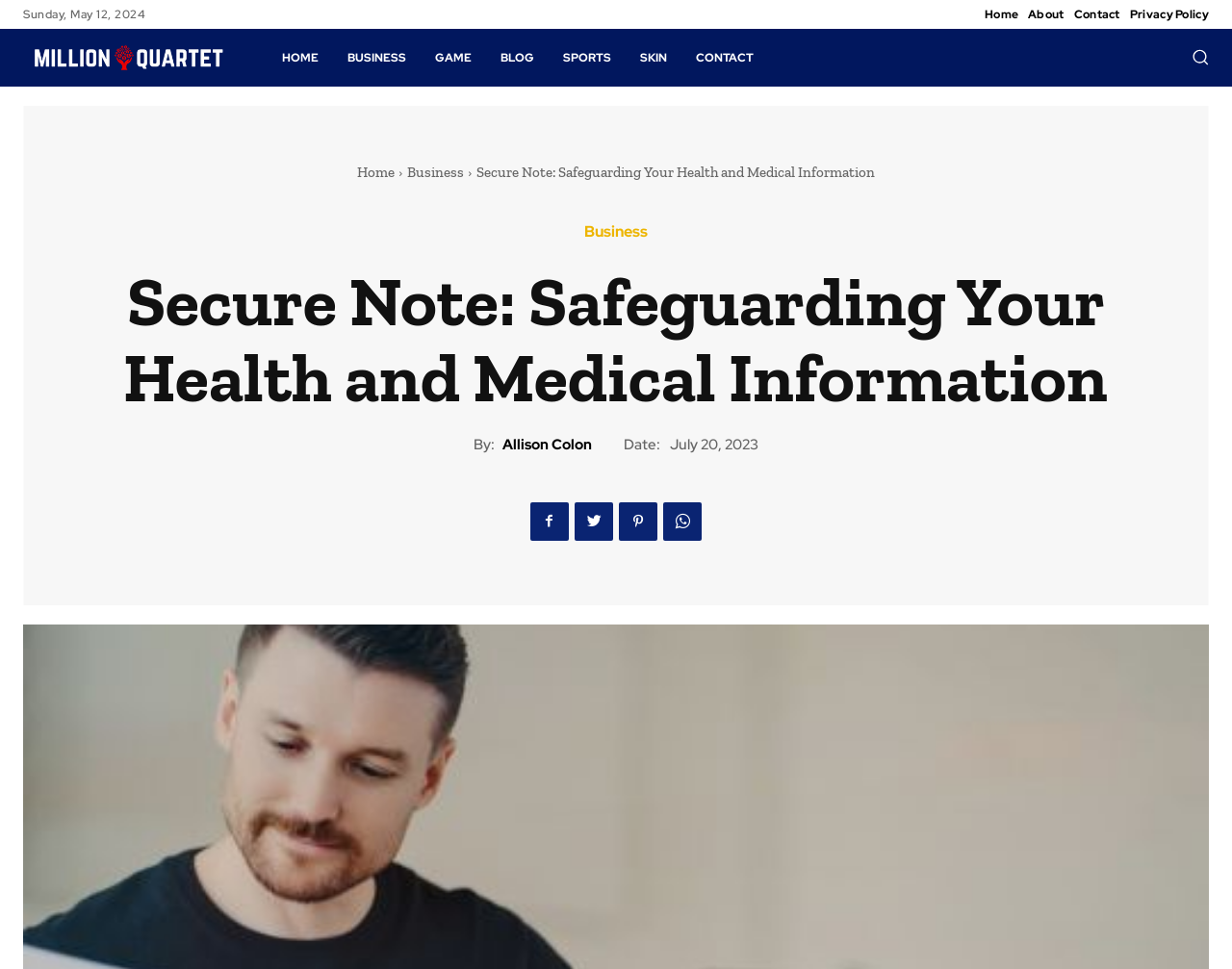From the webpage screenshot, predict the bounding box of the UI element that matches this description: "Home".

[0.289, 0.169, 0.32, 0.187]